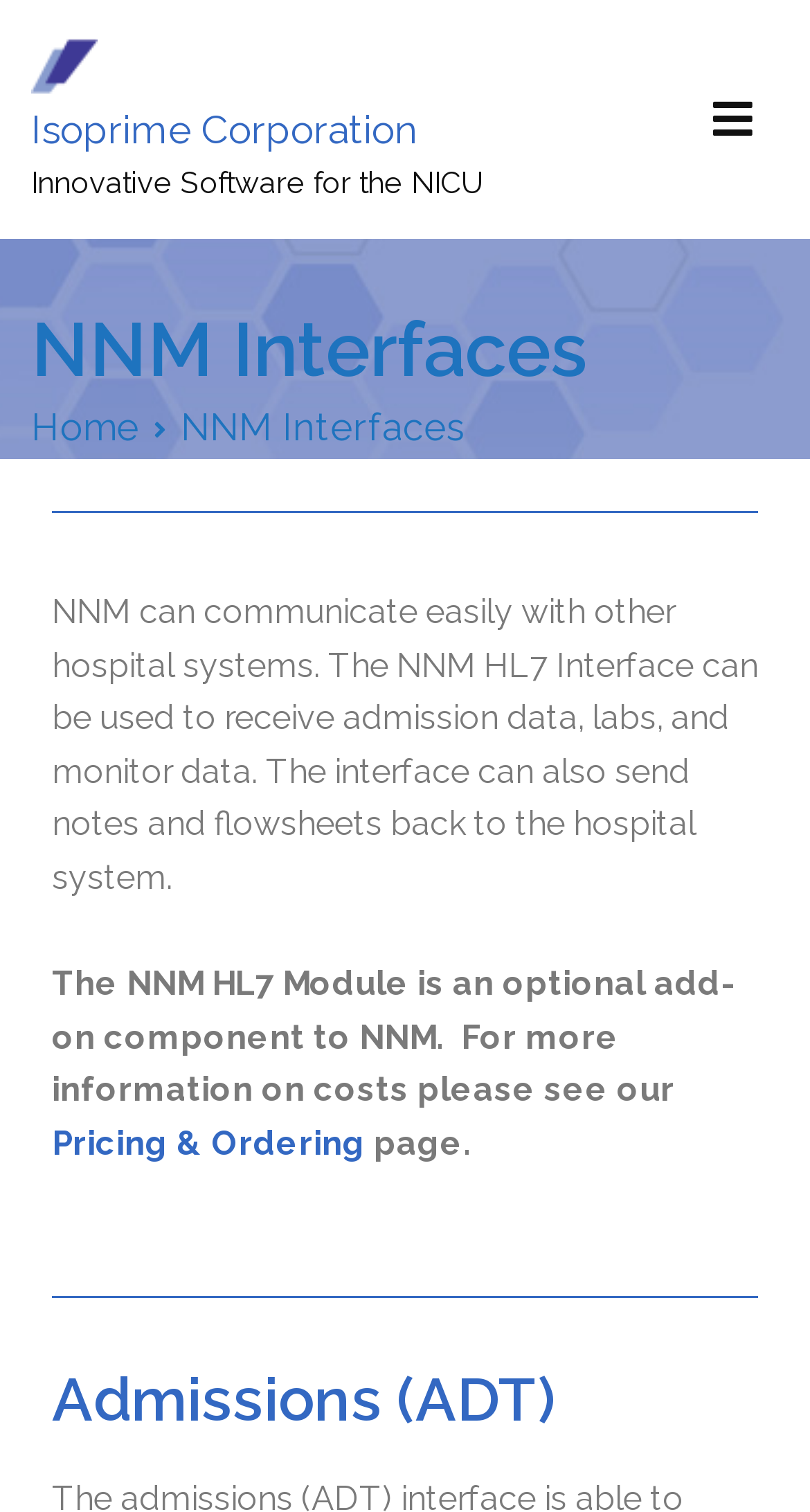Predict the bounding box coordinates for the UI element described as: "Pricing & Ordering". The coordinates should be four float numbers between 0 and 1, presented as [left, top, right, bottom].

[0.064, 0.743, 0.451, 0.769]